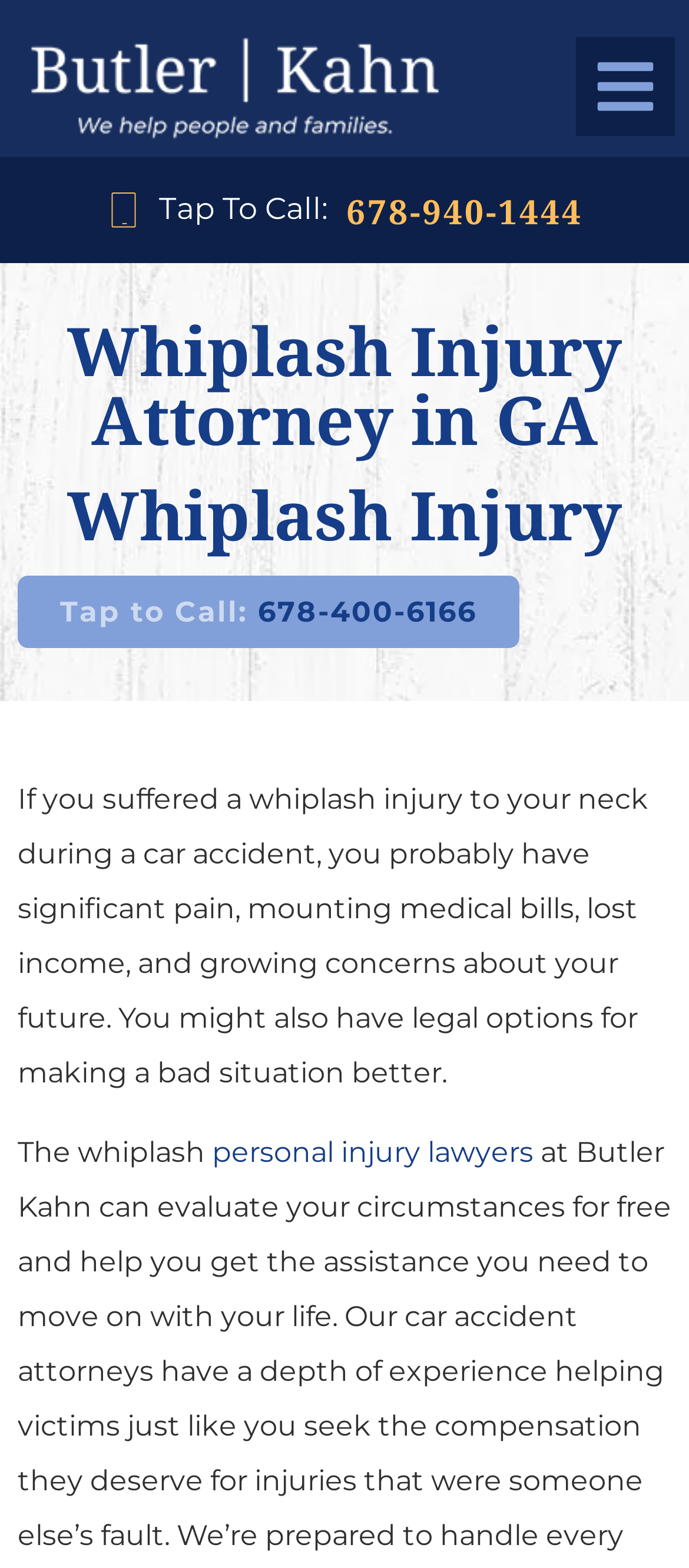Please find and give the text of the main heading on the webpage.

Whiplash Injury Attorney in GA